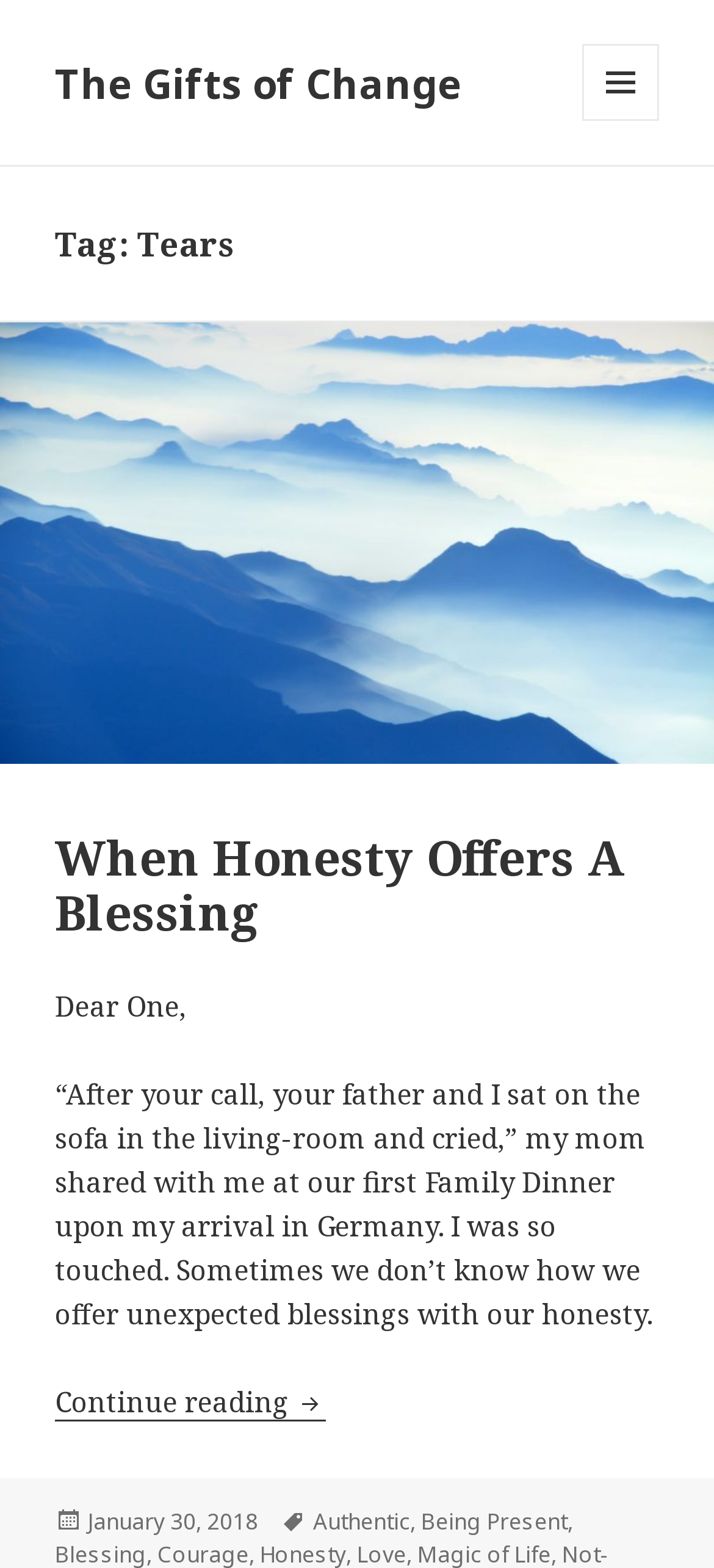Provide a thorough description of this webpage.

The webpage is titled "Tears – The Gifts of Change" and appears to be a blog post or article. At the top, there is a link with the same title as the webpage, "The Gifts of Change", positioned near the left edge of the page. To the right of this link, there is a button labeled "MENU AND WIDGETS" that is not expanded by default.

Below the top section, there is a header section with a heading "Tag: Tears" positioned near the left edge of the page. This is followed by a hidden link "When Honesty Offers A Blessing" that is not visible to the user.

The main content of the webpage is an article titled "When Honesty Offers A Blessing". The article has a heading with the same title, positioned near the top-left corner of the page. The article begins with a salutation "Dear One," followed by a paragraph of text that describes a personal anecdote about the author's family dinner in Germany. The text is positioned near the left edge of the page and spans about half of the page's width.

Below the article text, there is a link to continue reading the article, labeled "Continue reading When Honesty Offers A Blessing". This link is positioned near the left edge of the page and is followed by a section with metadata about the article, including the posting date "January 30, 2018" and tags "Authentic" and "Being Present". These tags are separated by commas and are positioned near the bottom-left corner of the page.